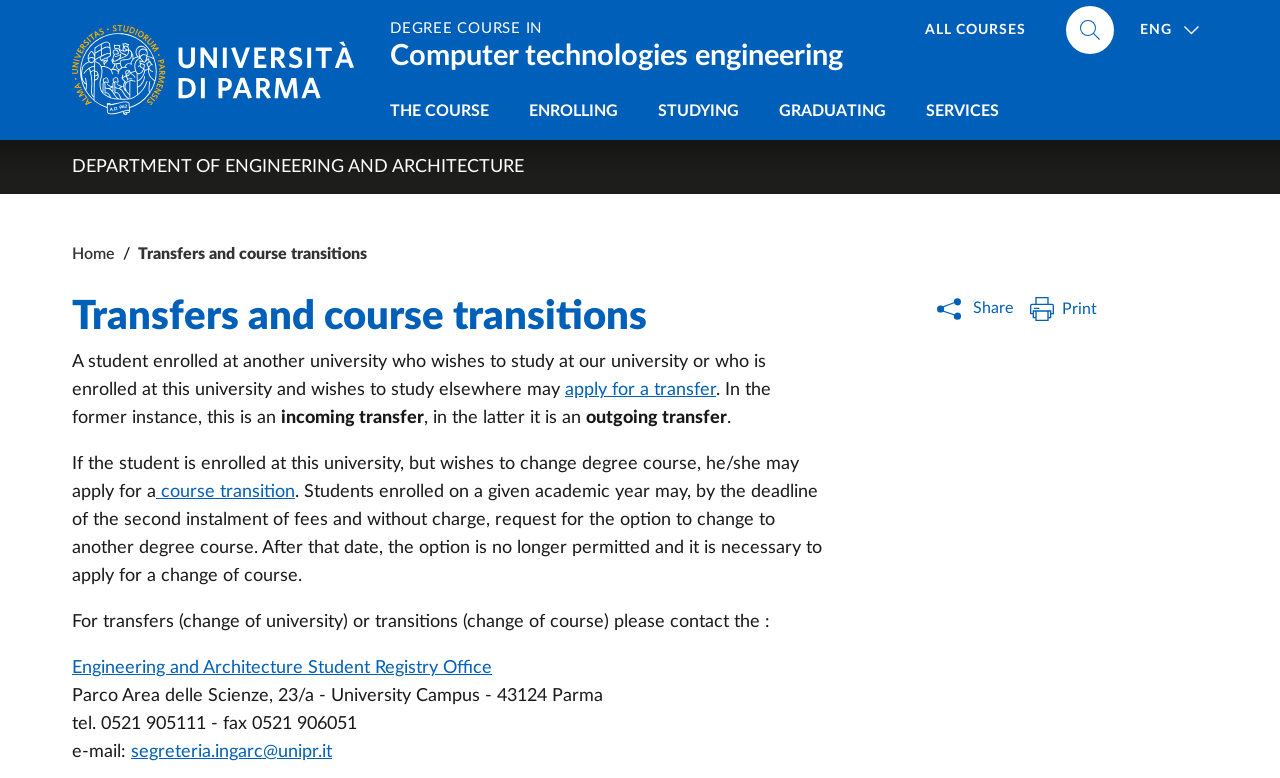Locate the bounding box coordinates of the segment that needs to be clicked to meet this instruction: "View all courses".

[0.723, 0.013, 0.802, 0.065]